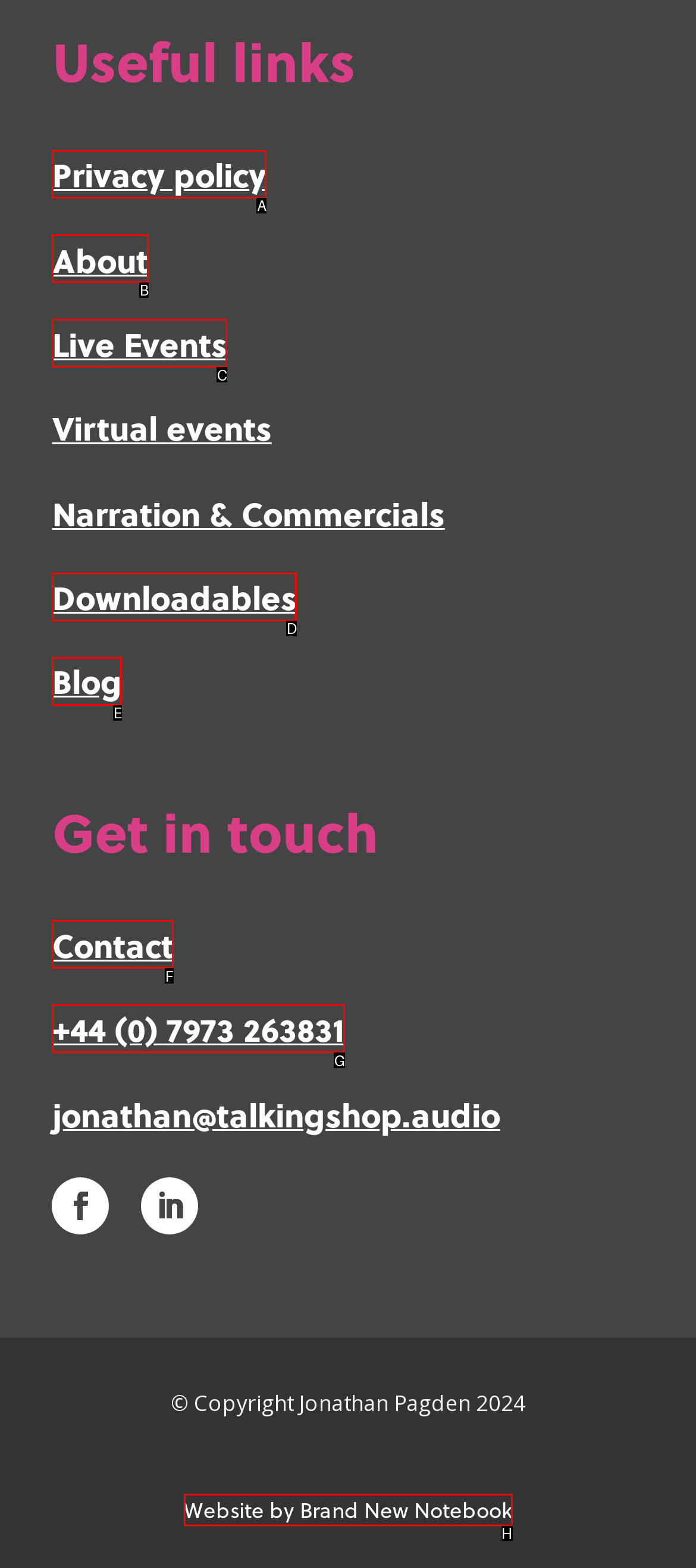From the provided options, pick the HTML element that matches the description: +44 (0) 7973 263831. Respond with the letter corresponding to your choice.

G